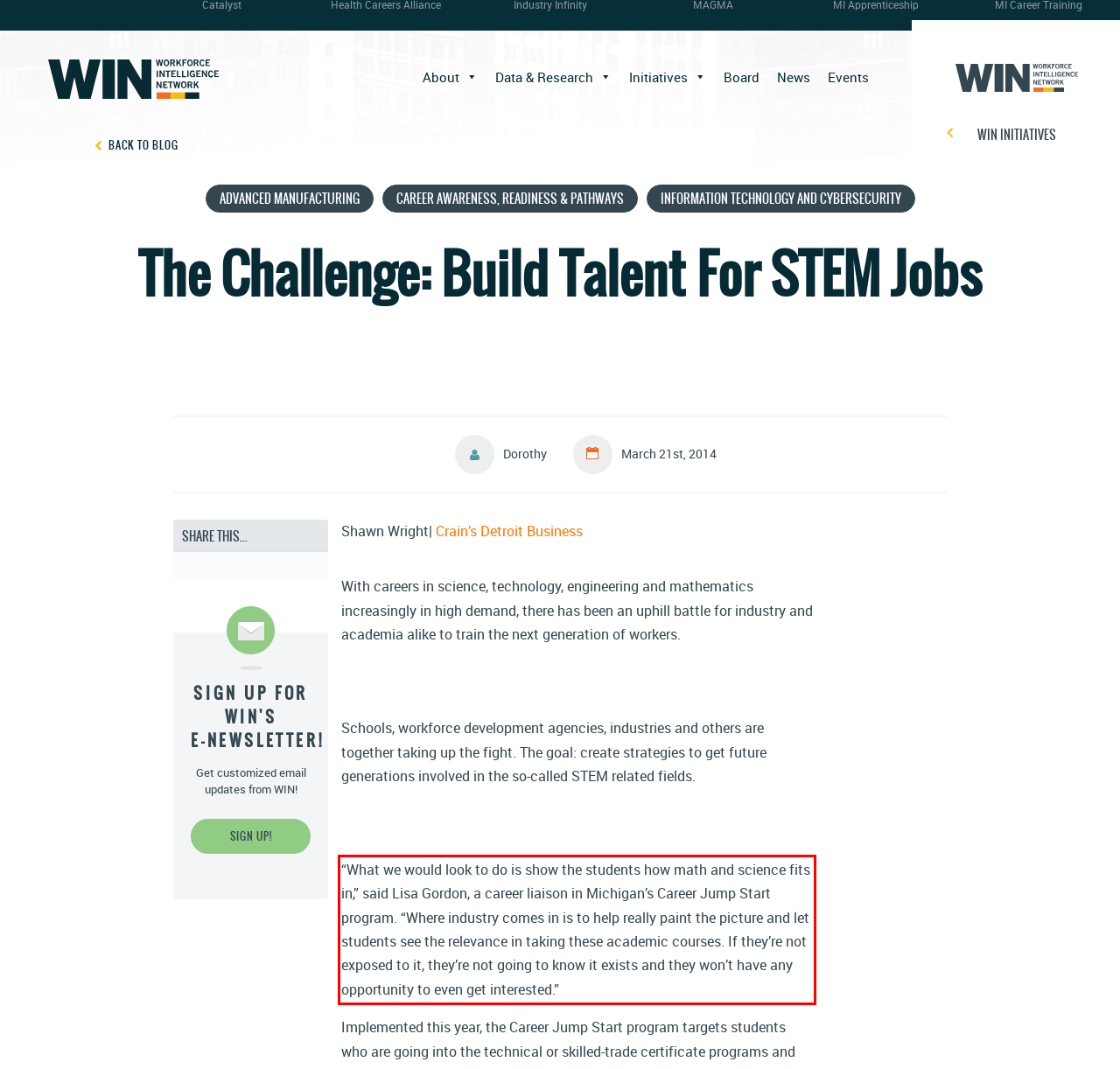Using the webpage screenshot, recognize and capture the text within the red bounding box.

“What we would look to do is show the students how math and science fits in,” said Lisa Gordon, a career liaison in Michigan’s Career Jump Start program. “Where industry comes in is to help really paint the picture and let students see the relevance in taking these academic courses. If they’re not exposed to it, they’re not going to know it exists and they won’t have any opportunity to even get interested.”